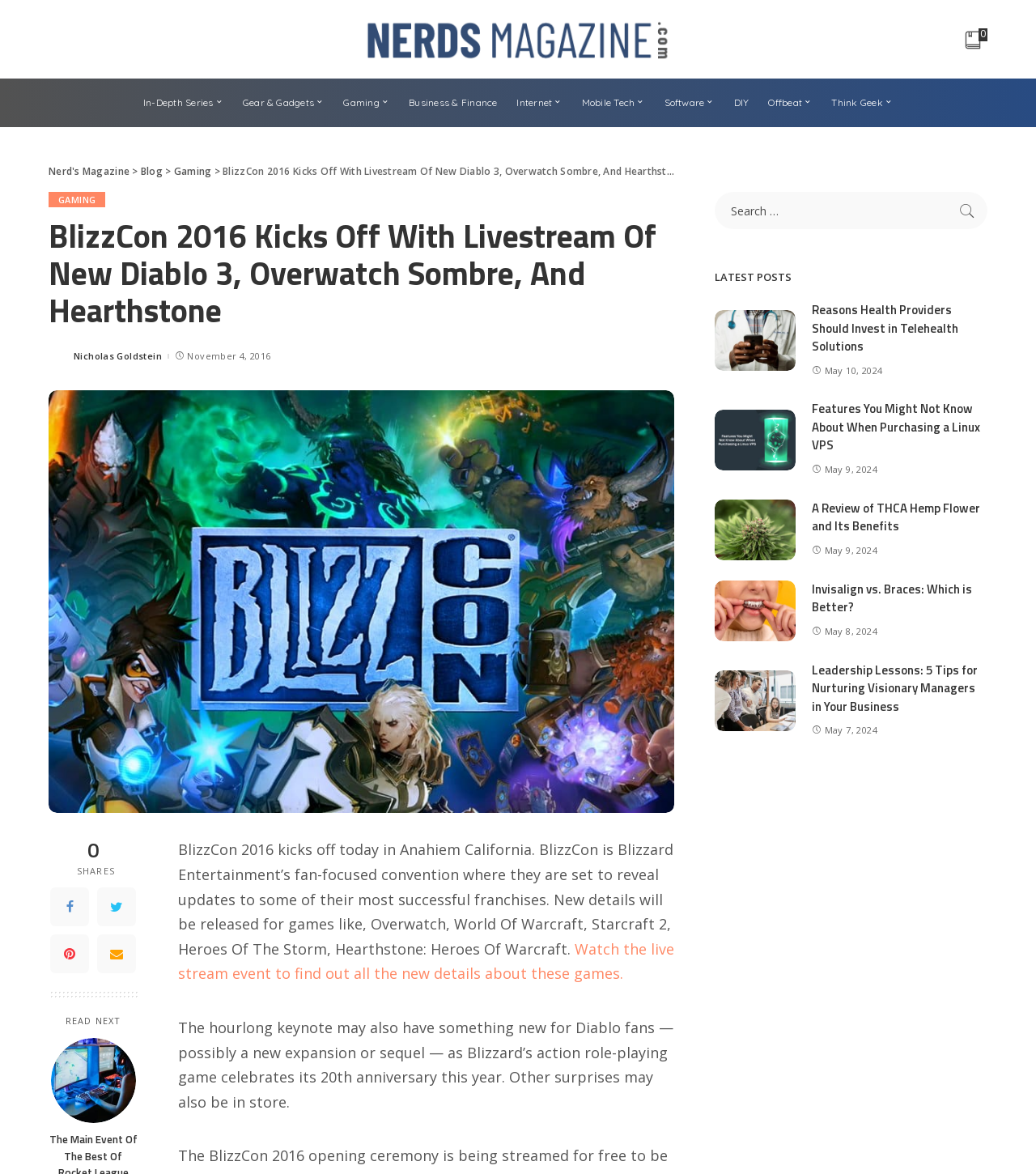Answer the question below using just one word or a short phrase: 
What is the purpose of the search box?

To search the website